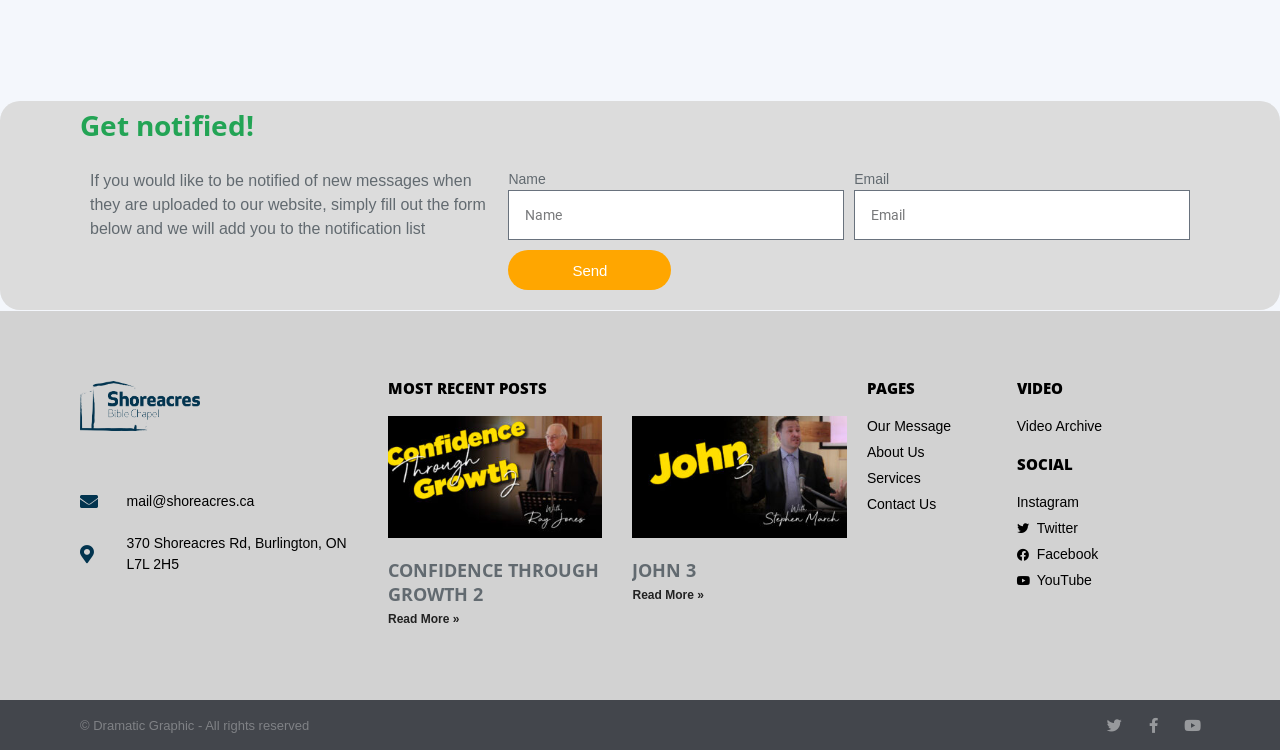What is the purpose of the form?
We need a detailed and meticulous answer to the question.

The form is used to notify users of new messages when they are uploaded to the website. Users can fill out the form with their name and email to be added to the notification list.